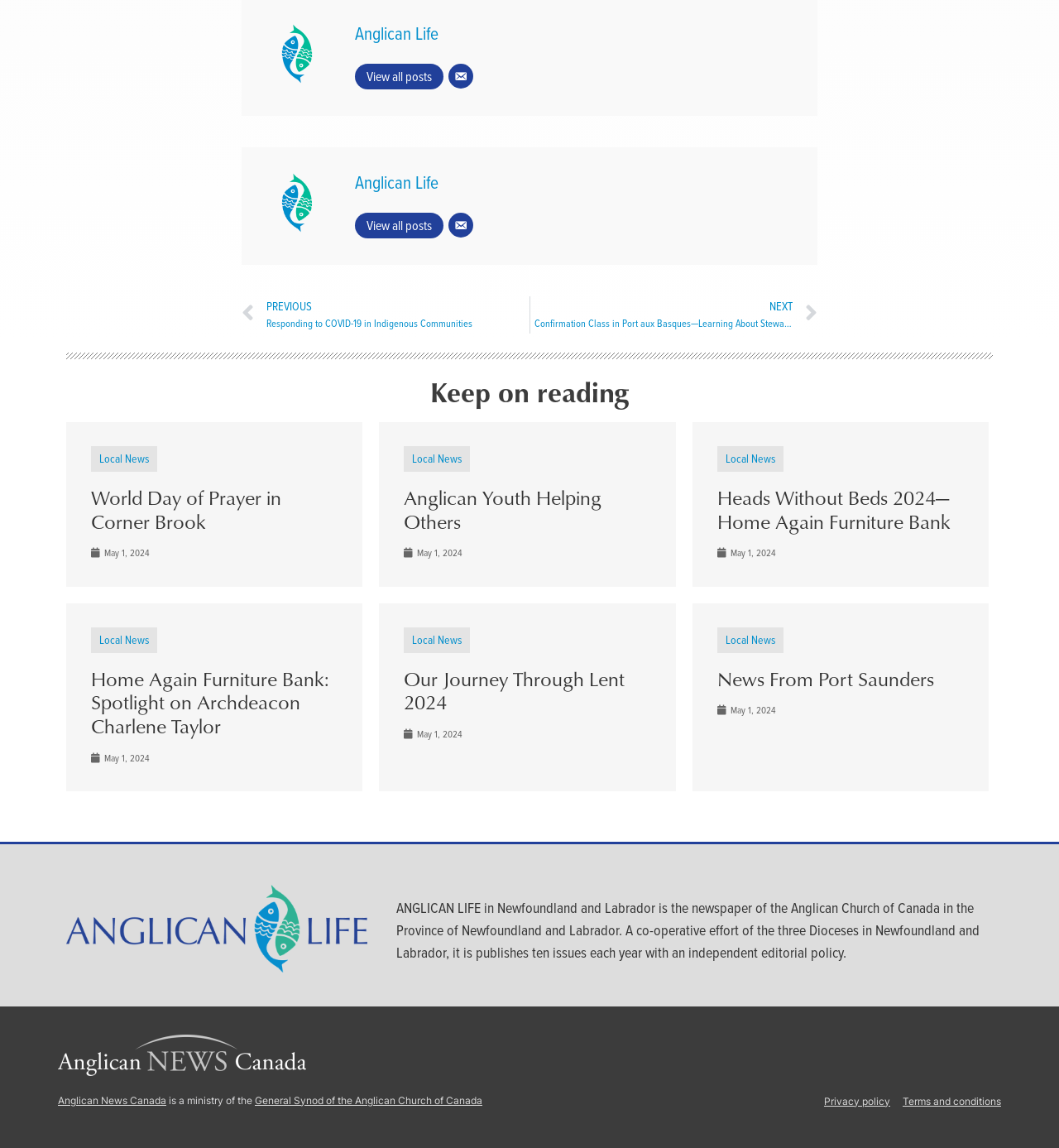Provide the bounding box coordinates of the area you need to click to execute the following instruction: "Visit Anglican News Canada".

[0.055, 0.953, 0.157, 0.964]